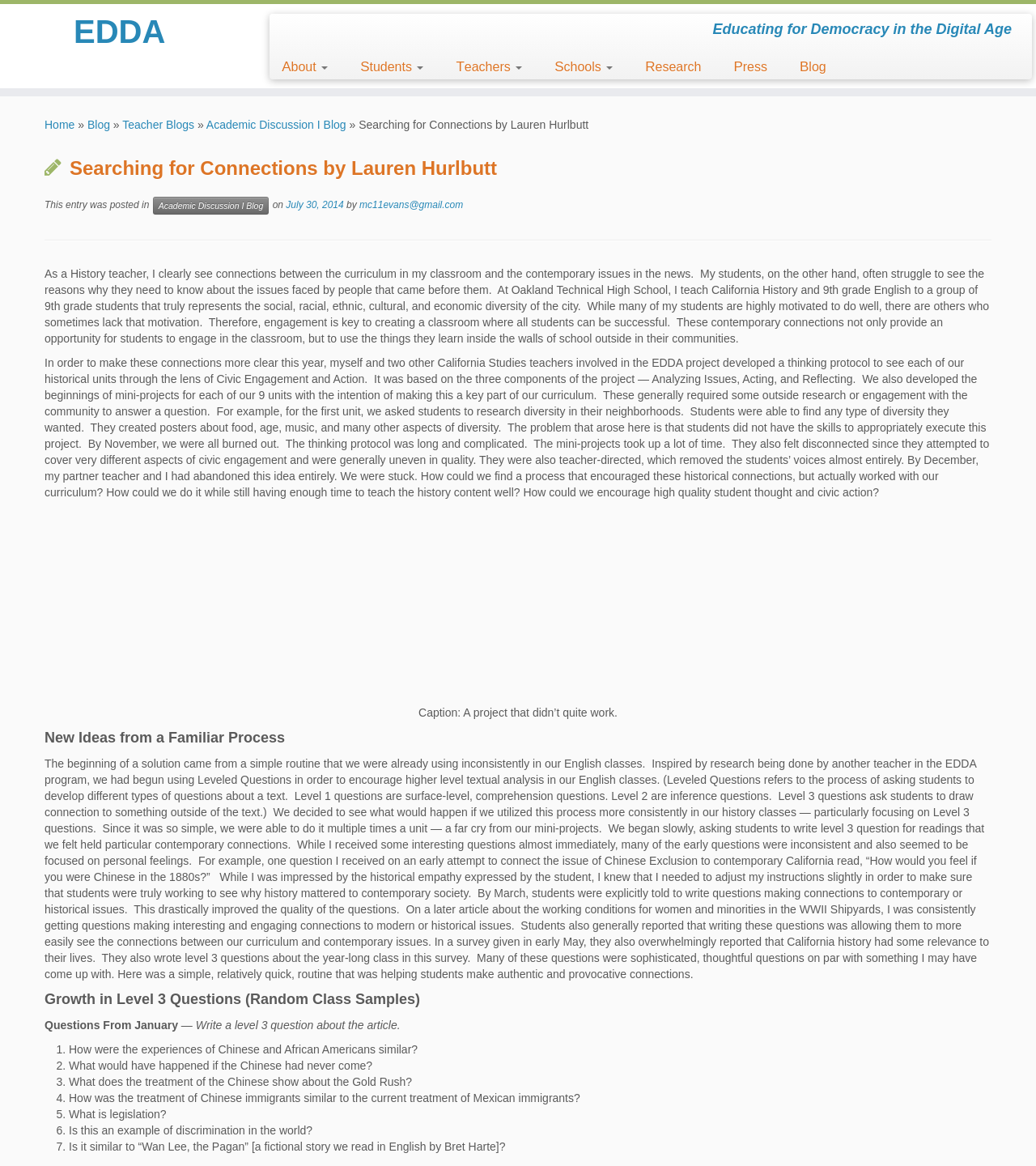Provide a short answer to the following question with just one word or phrase: What is the name of the project mentioned in the blog post?

EDDA